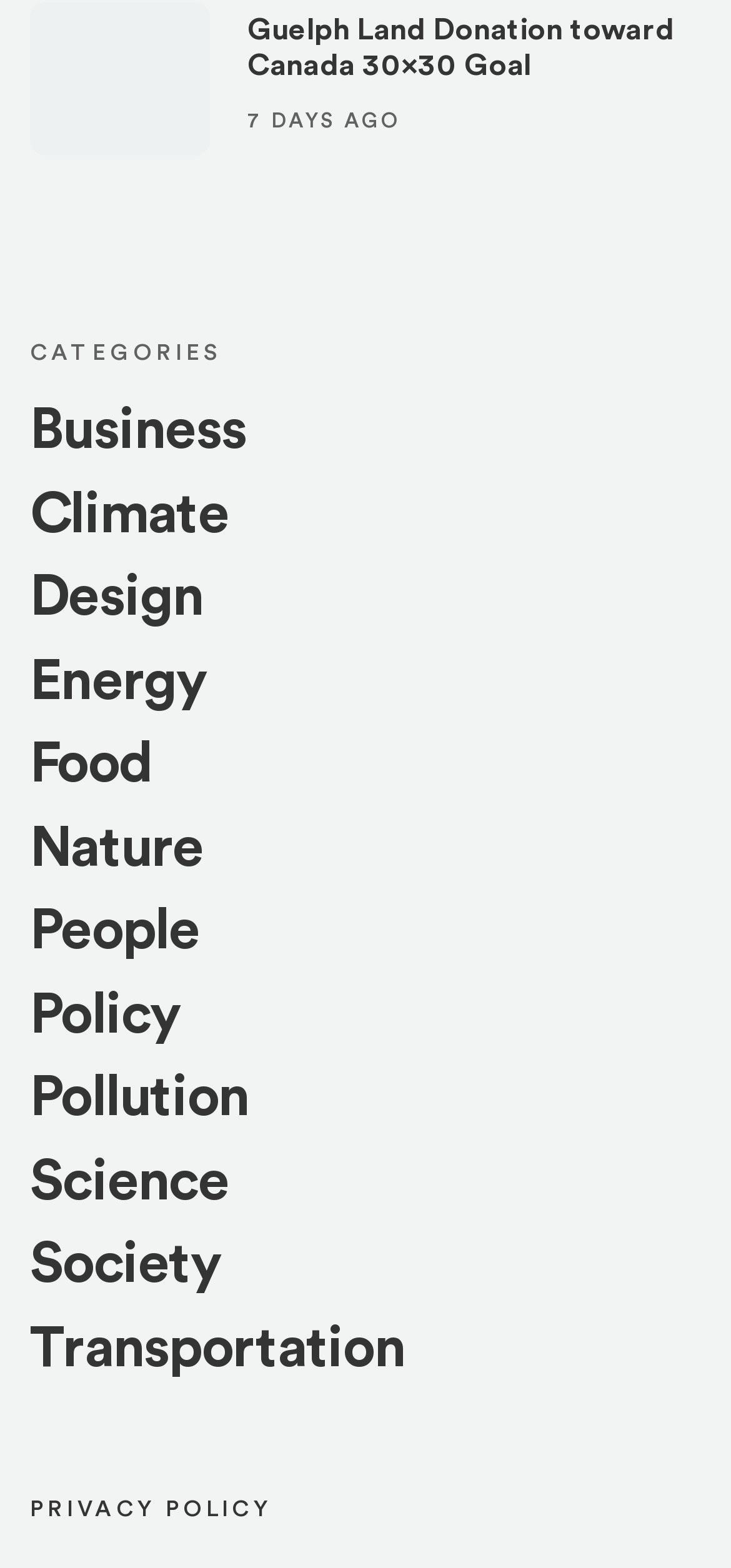Locate the bounding box coordinates of the element's region that should be clicked to carry out the following instruction: "Read about Guelph land donation". The coordinates need to be four float numbers between 0 and 1, i.e., [left, top, right, bottom].

[0.041, 0.001, 0.959, 0.099]